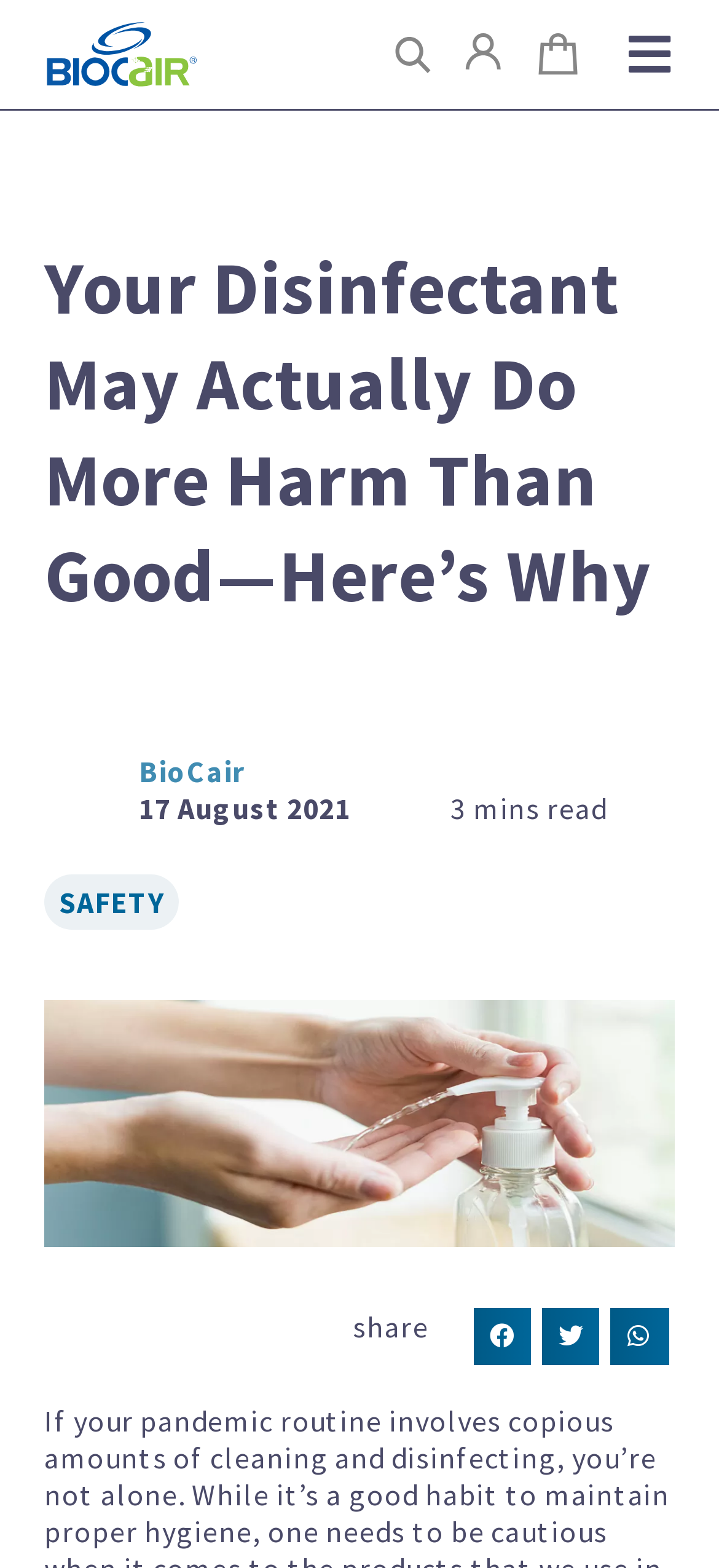Examine the screenshot and answer the question in as much detail as possible: What is the date of the article?

I found the date of the article by looking at the static text element located at [0.193, 0.504, 0.488, 0.527] which contains the text '17 August 2021'.